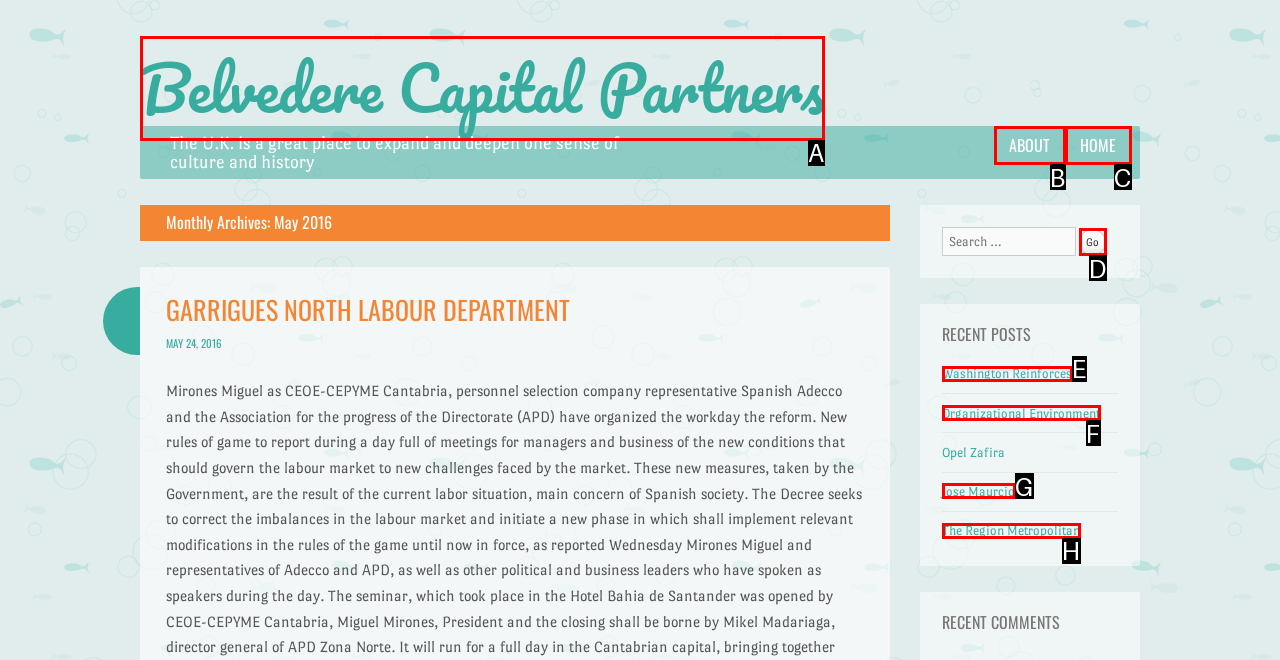Given the description: parent_node: About KIC, select the HTML element that matches it best. Reply with the letter of the chosen option directly.

None